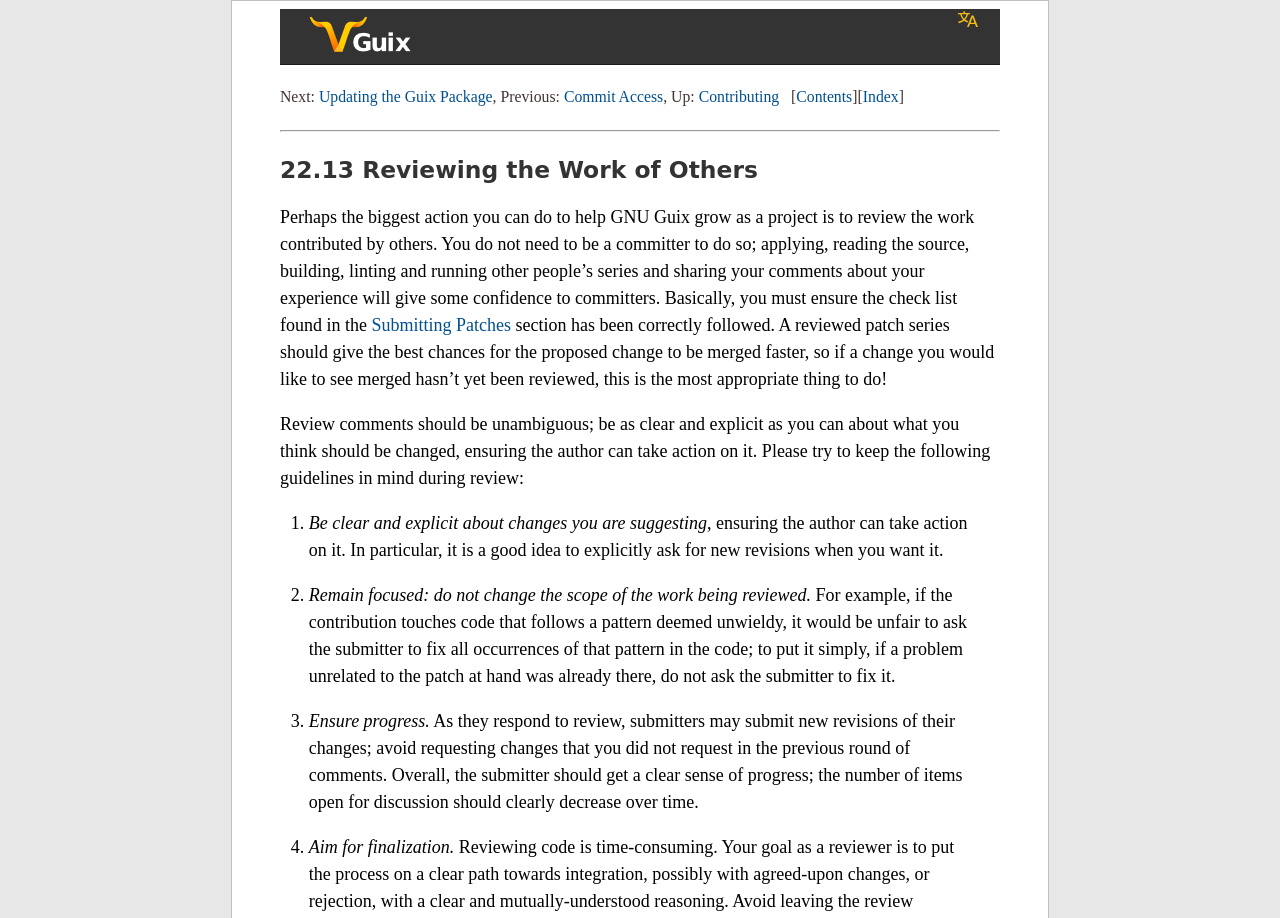Can you specify the bounding box coordinates of the area that needs to be clicked to fulfill the following instruction: "Go to the next page"?

[0.249, 0.096, 0.385, 0.114]